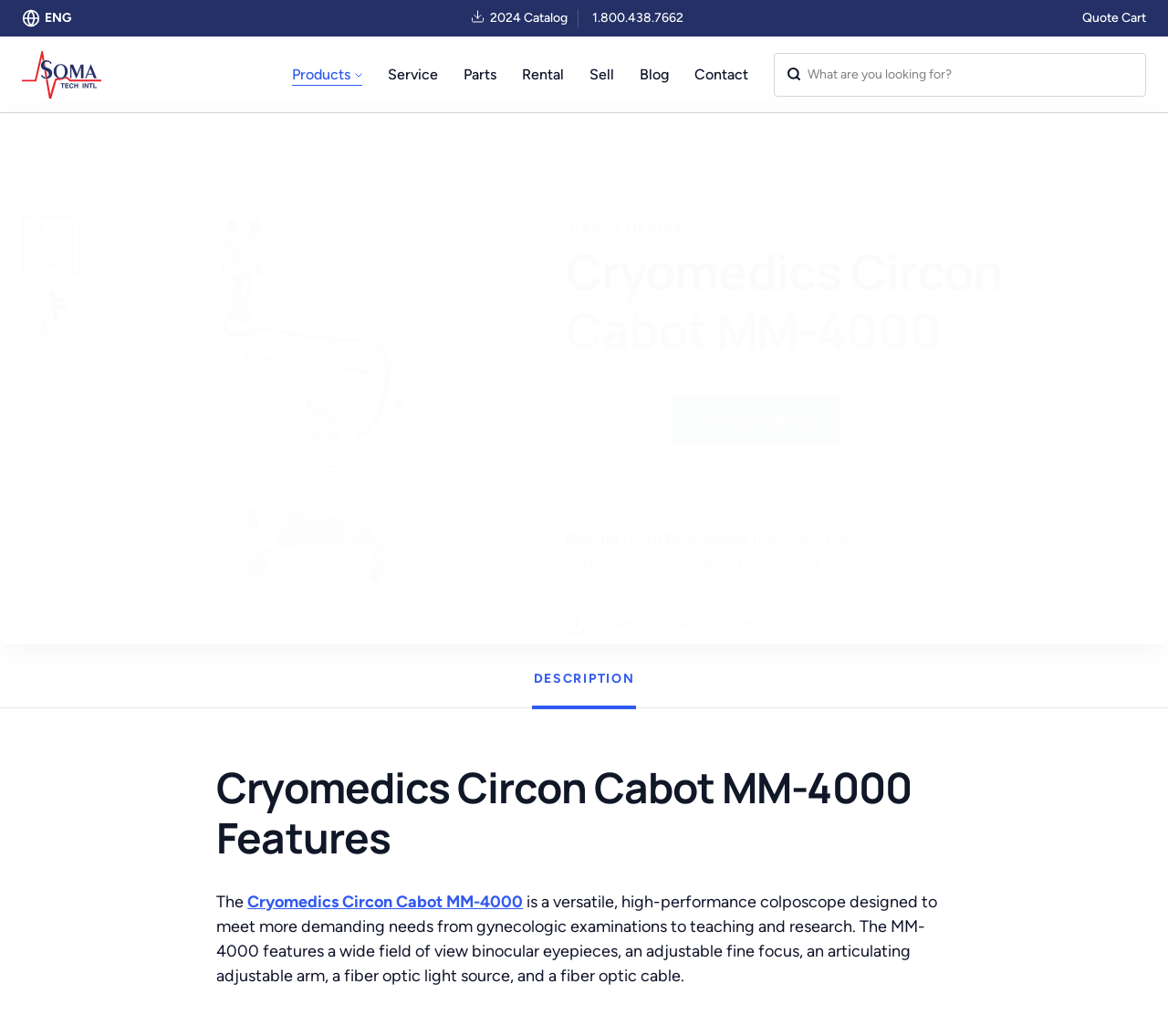Could you find the bounding box coordinates of the clickable area to complete this instruction: "Switch to the 'ENG' language"?

[0.019, 0.009, 0.061, 0.026]